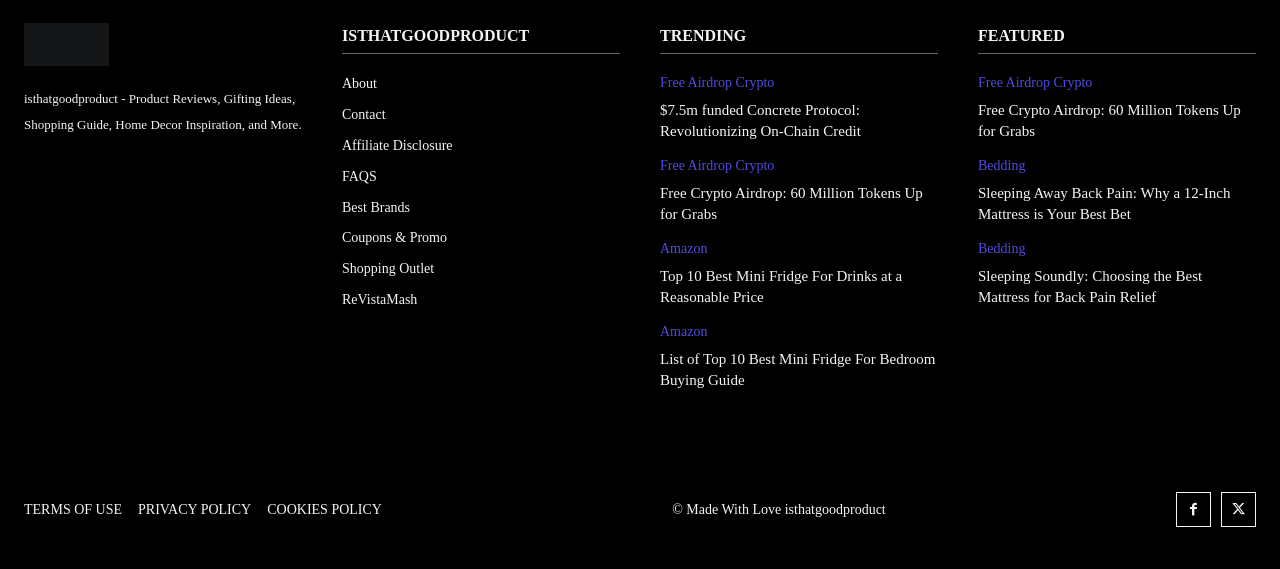What is the copyright information at the bottom of the webpage?
Answer the question with just one word or phrase using the image.

© Made With Love isthatgoodproduct